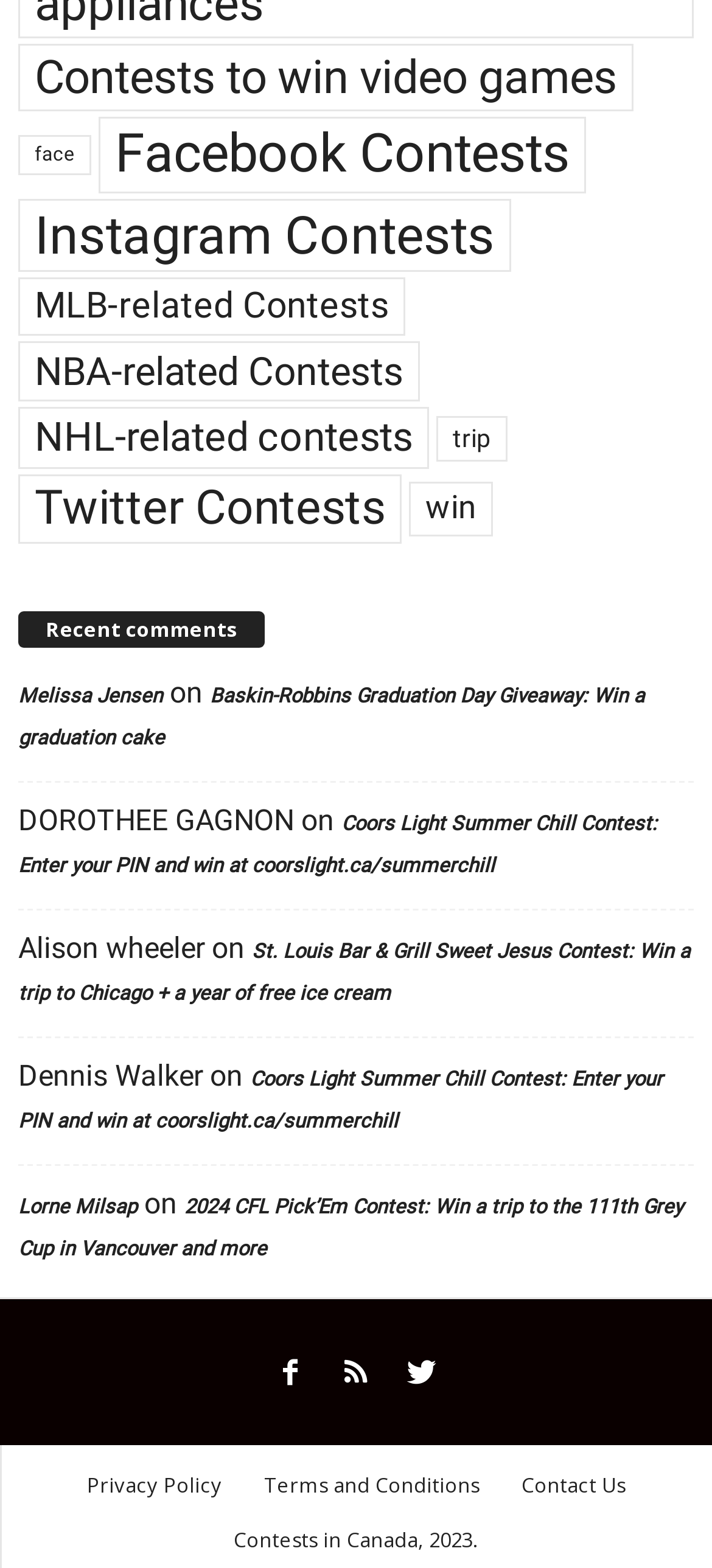Specify the bounding box coordinates of the area to click in order to follow the given instruction: "Read the developer tutorials."

None